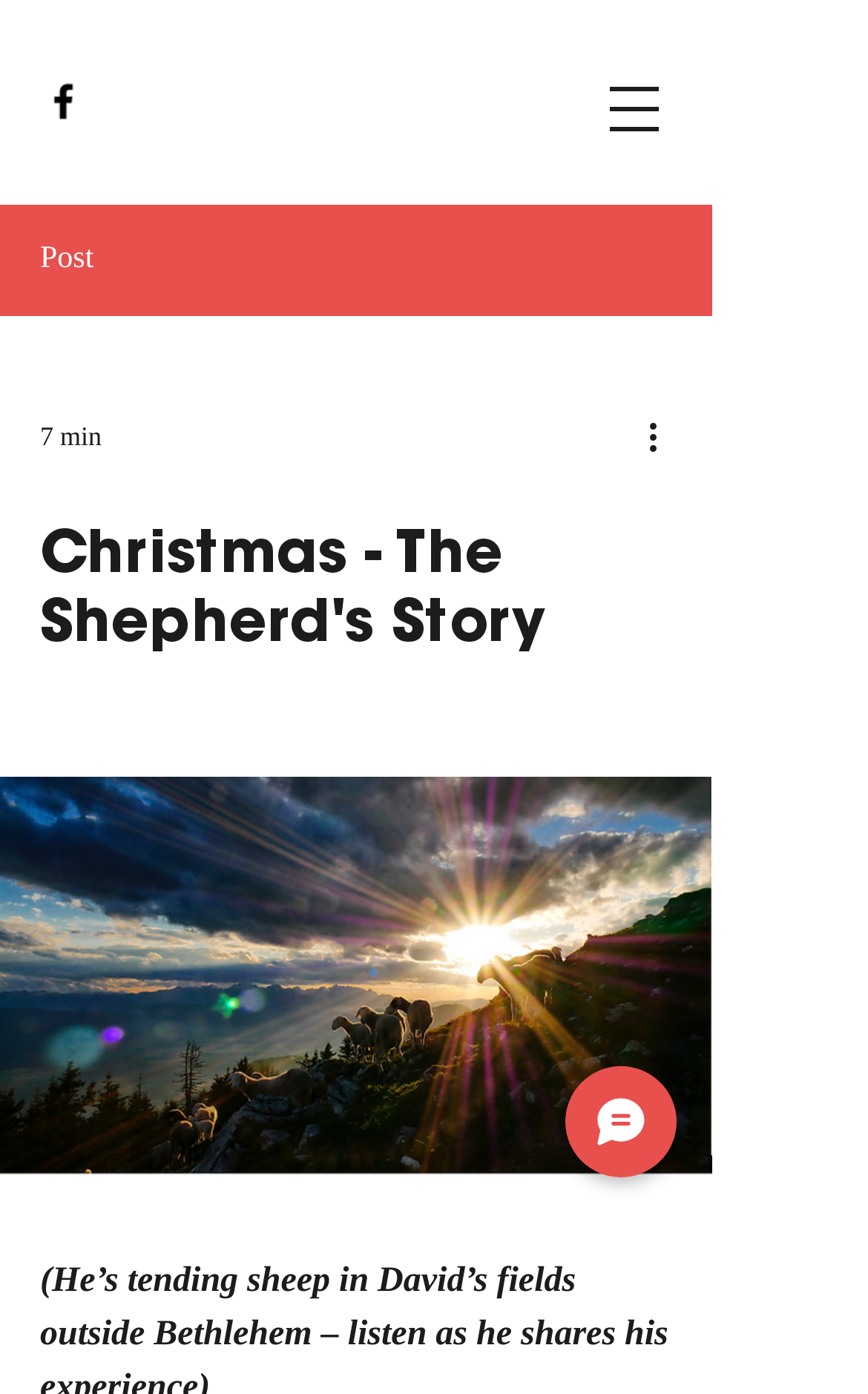Locate the bounding box of the user interface element based on this description: "aria-label="Open navigation menu"".

[0.667, 0.038, 0.795, 0.118]